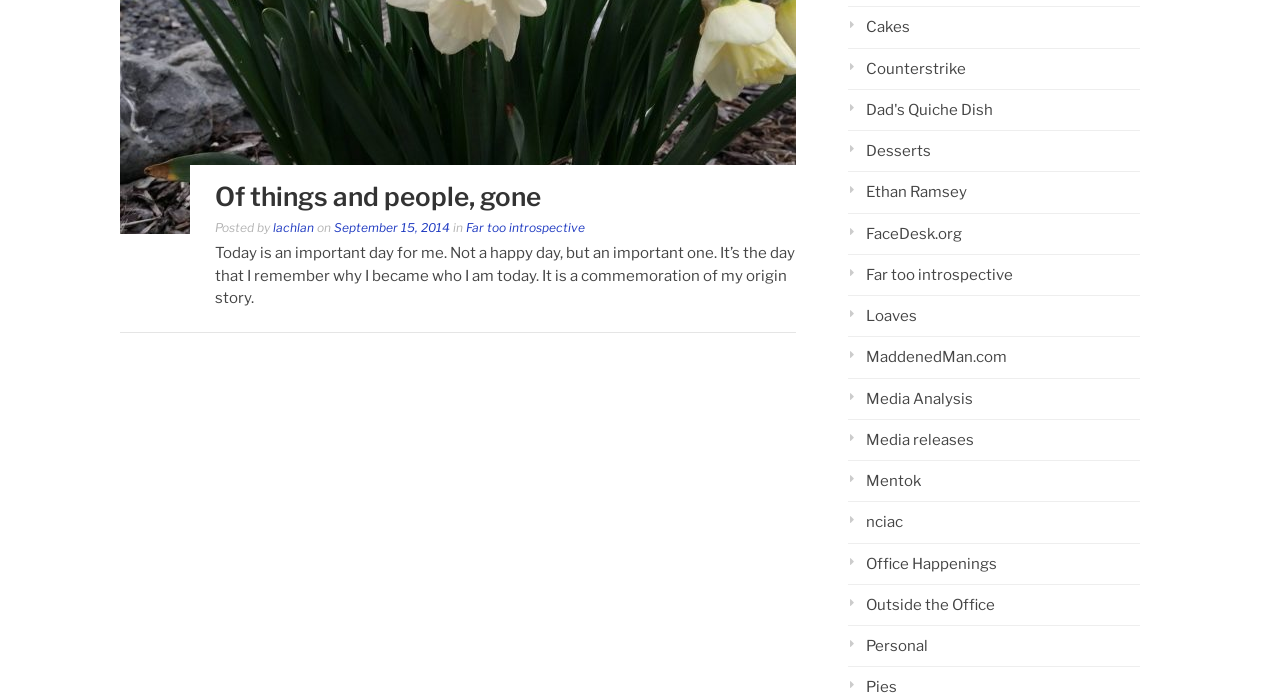What is the author of the blog post?
Using the image, respond with a single word or phrase.

lachlan